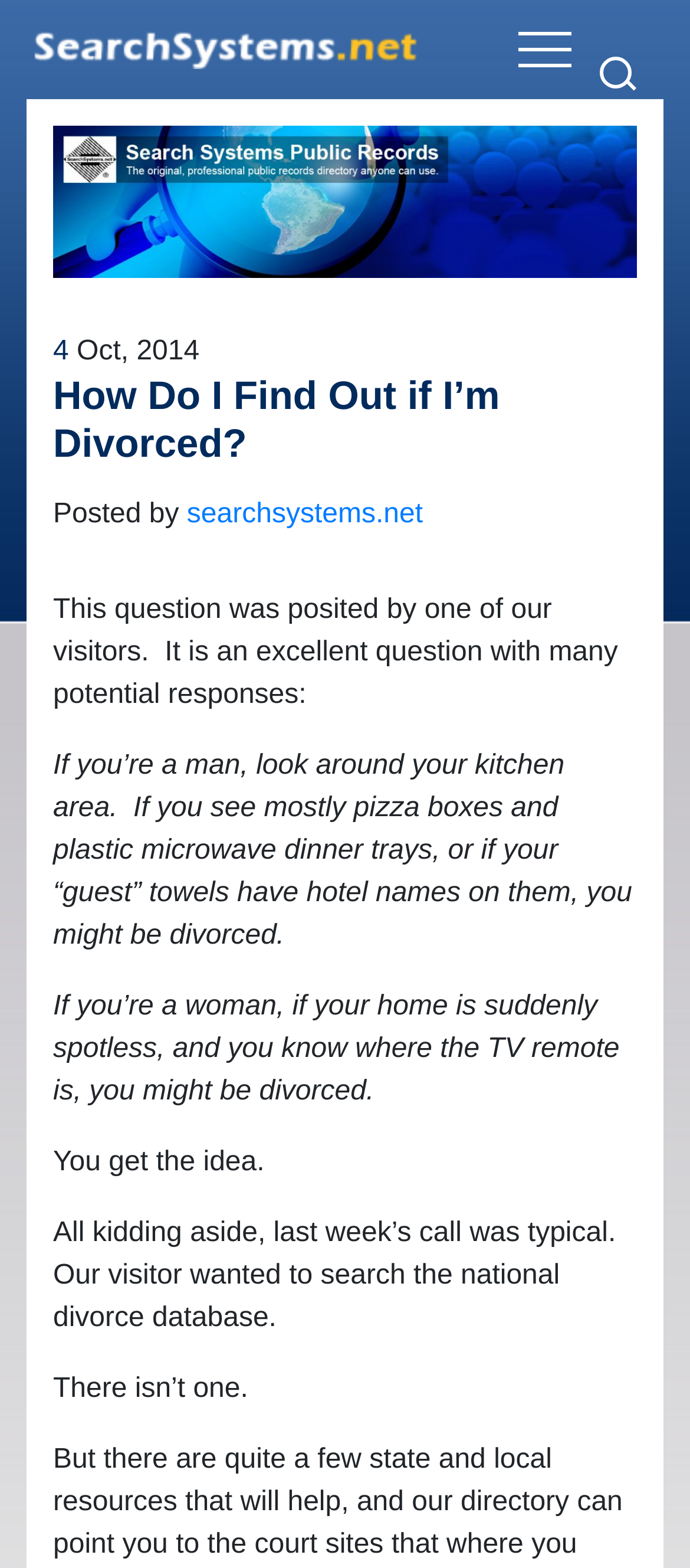Give a one-word or one-phrase response to the question: 
What is the tone of the blog post?

Humorous